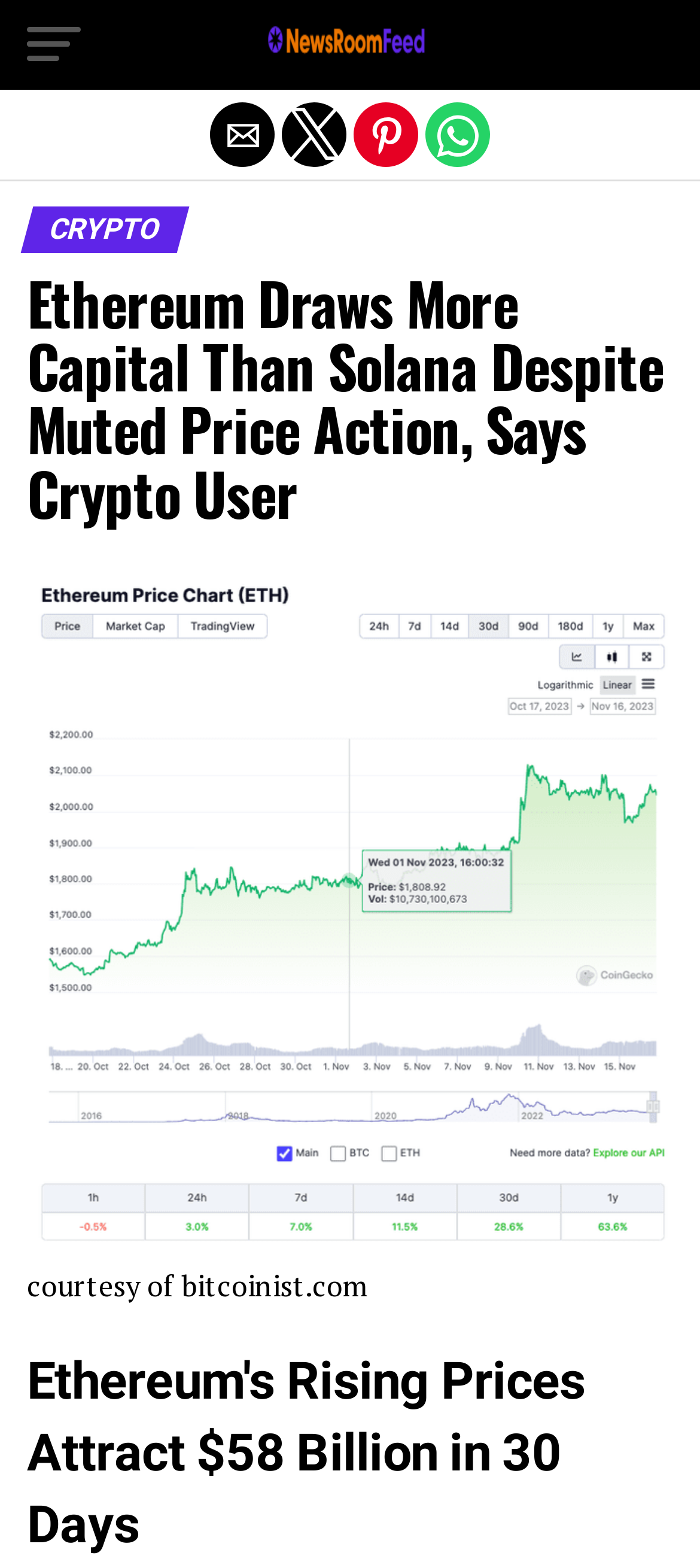Utilize the details in the image to thoroughly answer the following question: Is there a mobile version of the website?

I found a link at the top of the page that says 'Exit mobile version', which implies that the website has a mobile version and the user is currently viewing it.